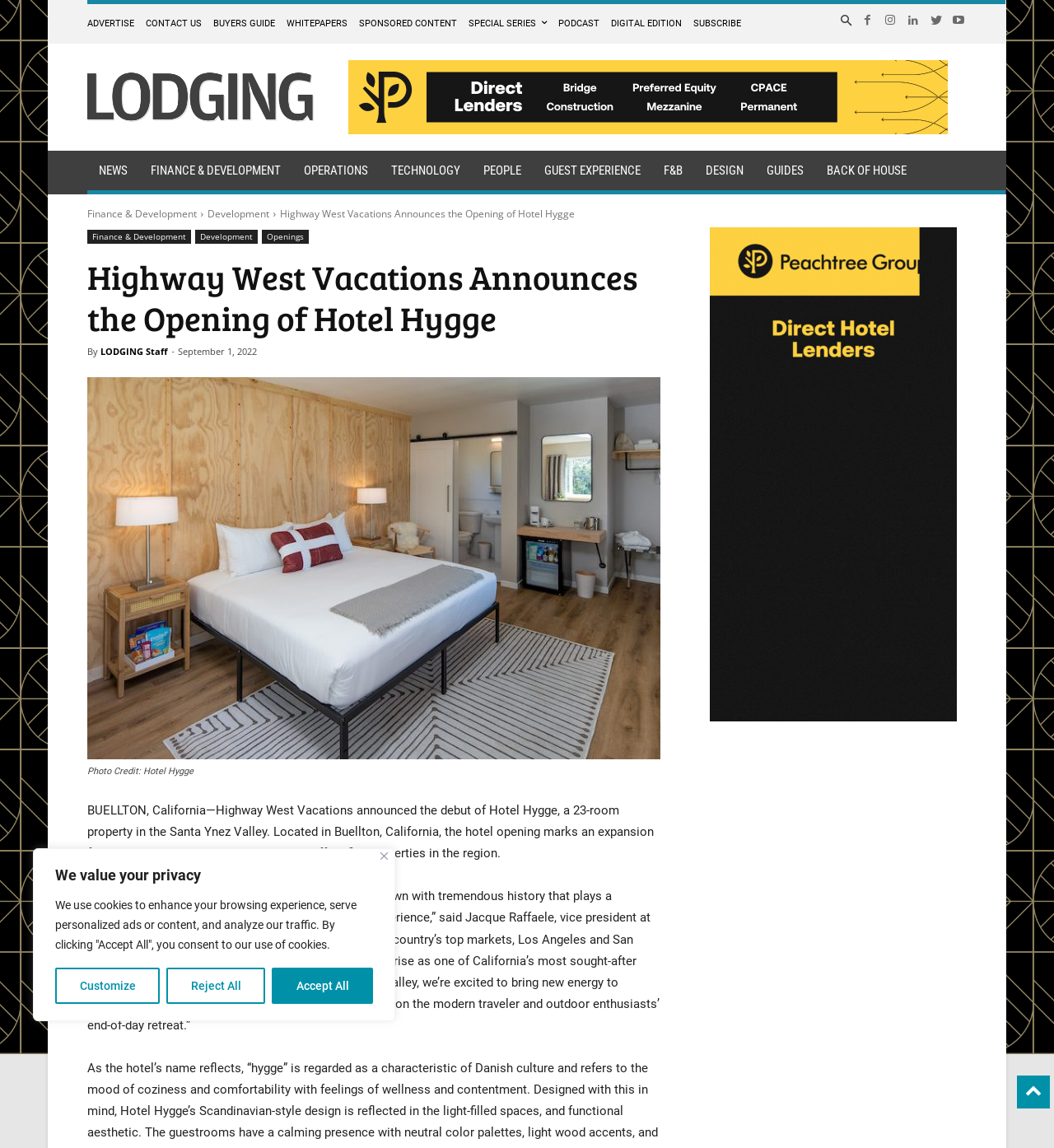Show the bounding box coordinates of the region that should be clicked to follow the instruction: "Go to LODGING Magazine."

[0.083, 0.052, 0.263, 0.117]